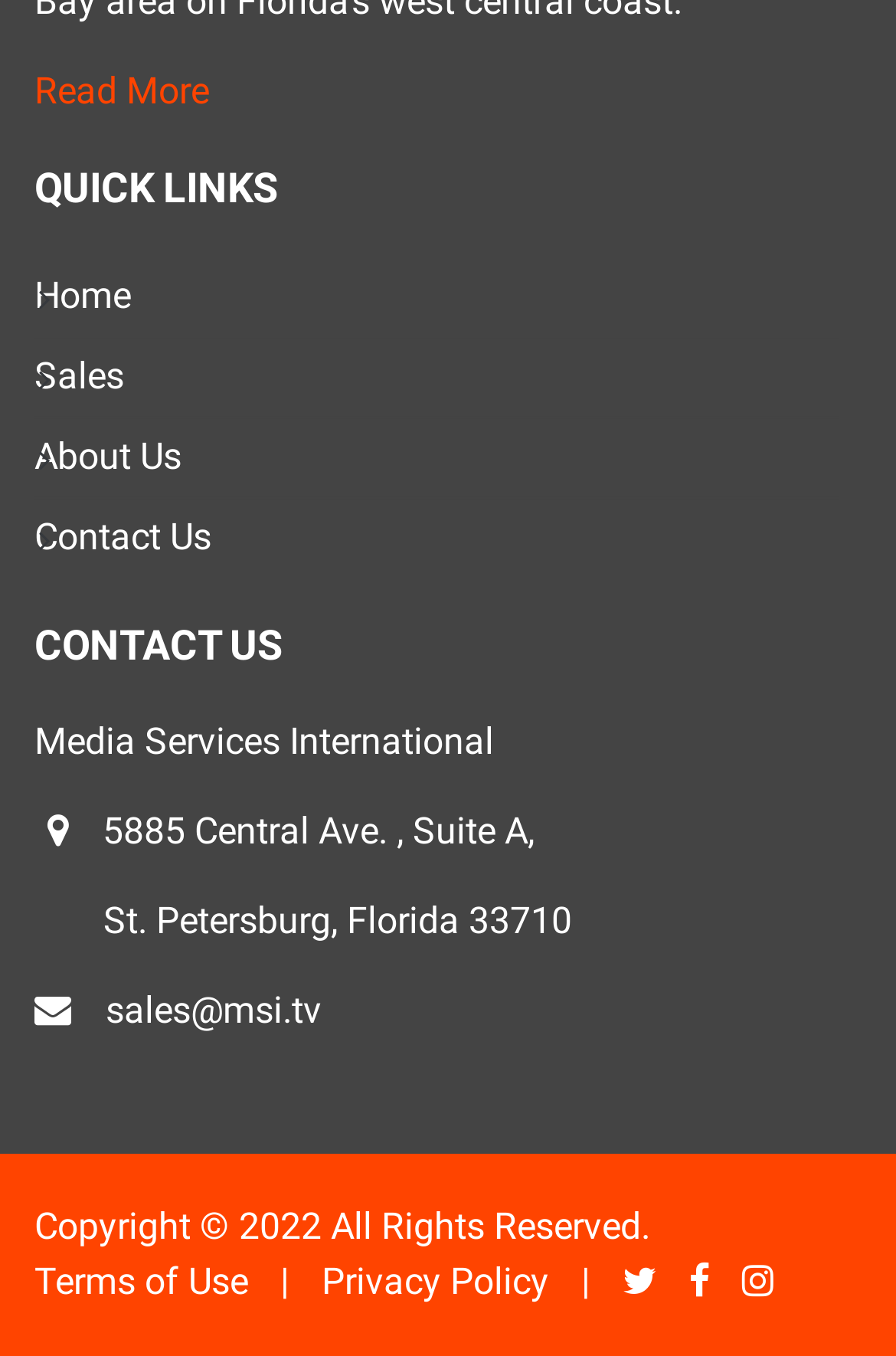Please provide a comprehensive answer to the question based on the screenshot: What are the two policies mentioned at the bottom of the page?

At the bottom of the page, there are two links, 'Terms of Use' and 'Privacy Policy', separated by a '|' character, indicating the two policies mentioned.